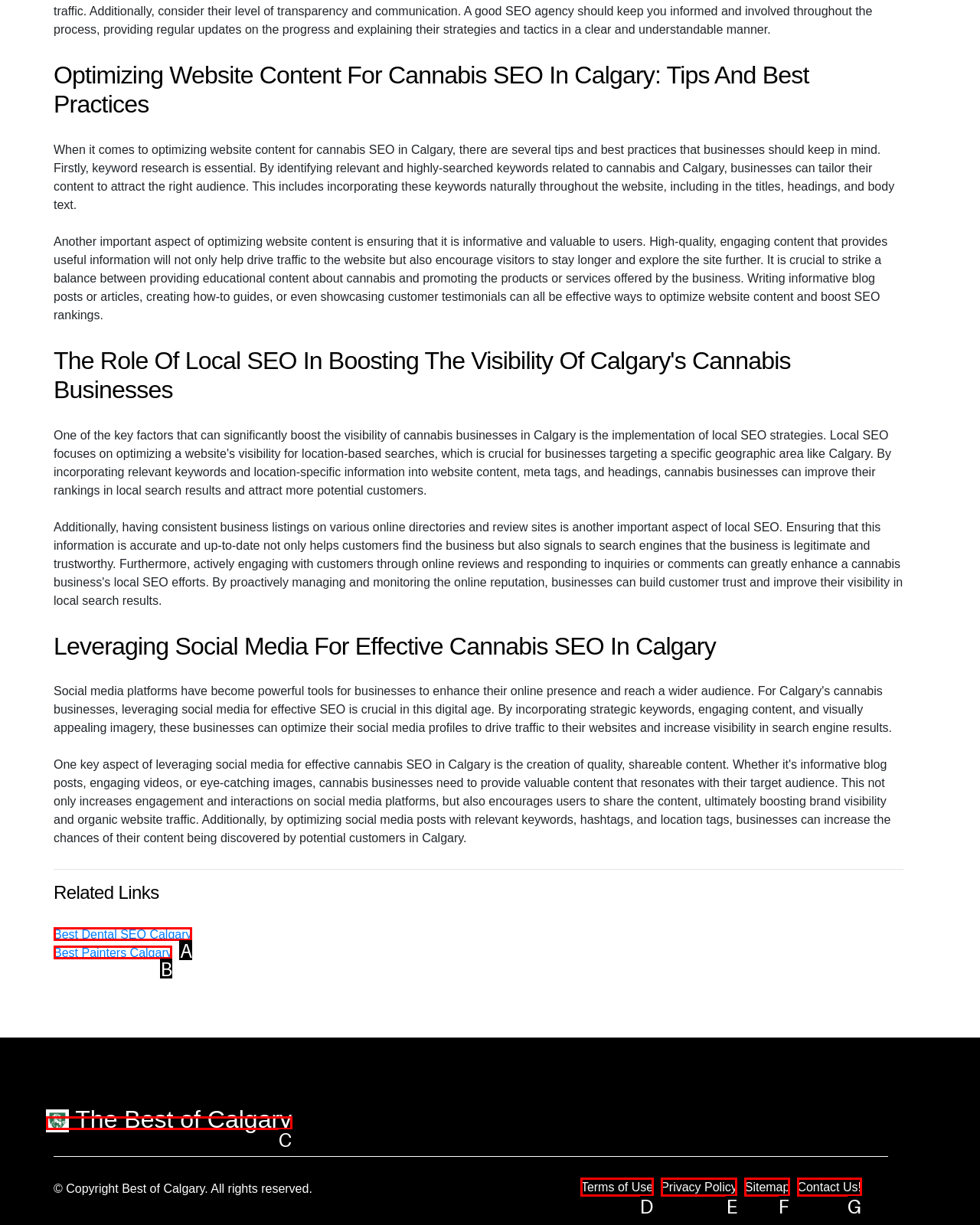Using the description: The Best of Calgary, find the corresponding HTML element. Provide the letter of the matching option directly.

C